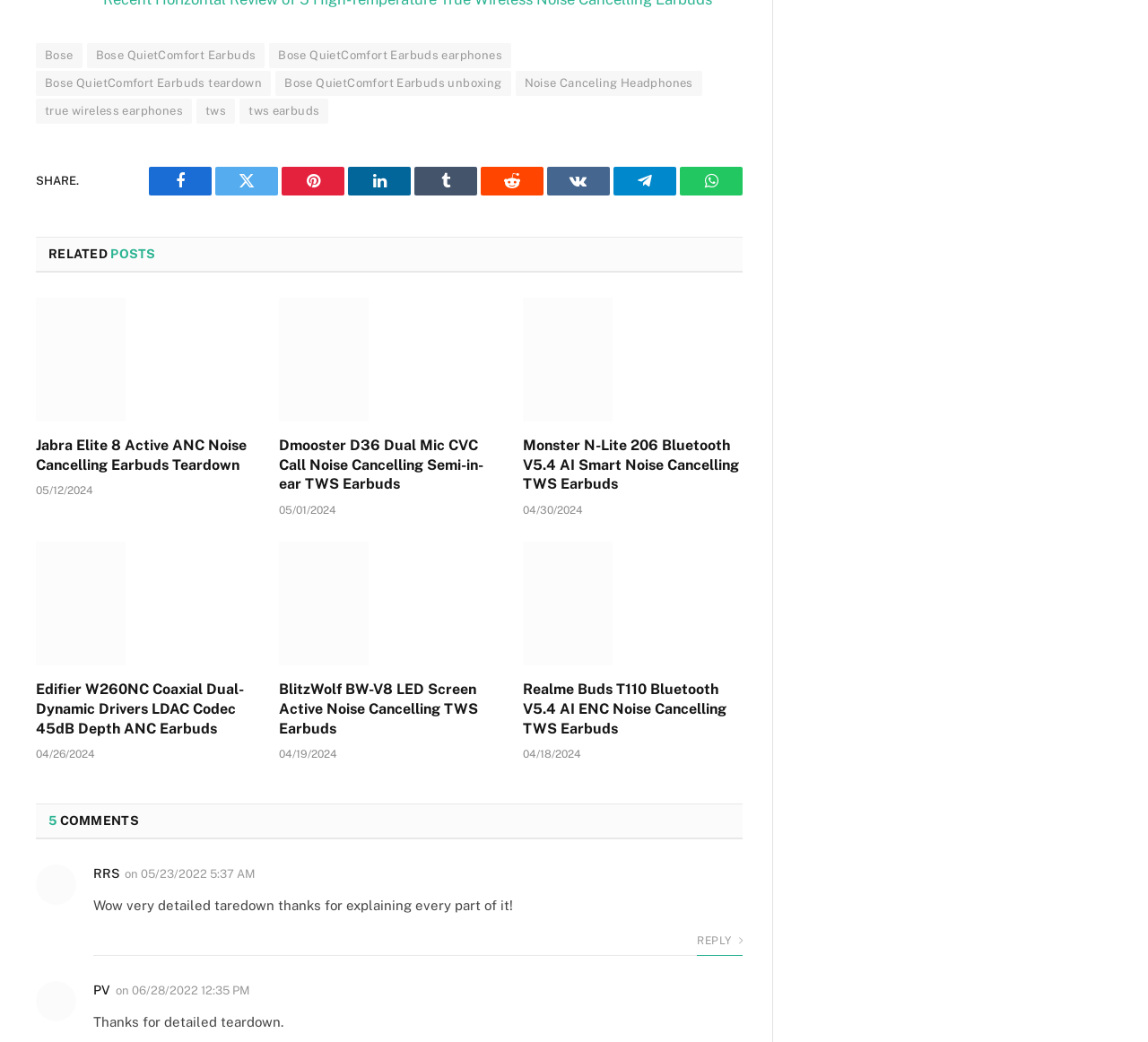Please predict the bounding box coordinates of the element's region where a click is necessary to complete the following instruction: "Reply to RRS's comment". The coordinates should be represented by four float numbers between 0 and 1, i.e., [left, top, right, bottom].

[0.607, 0.89, 0.647, 0.917]